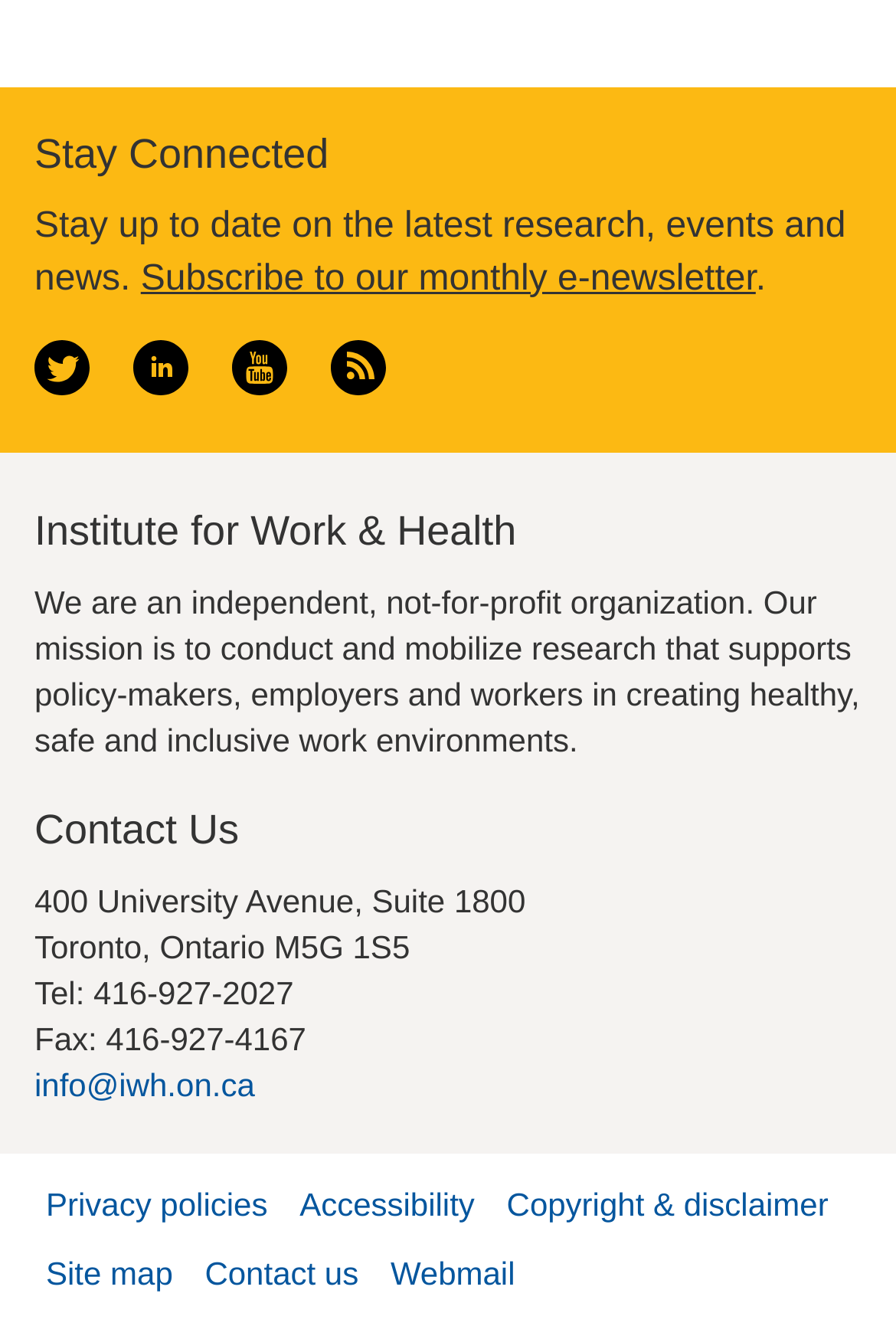Can you provide the bounding box coordinates for the element that should be clicked to implement the instruction: "Leave a comment"?

None